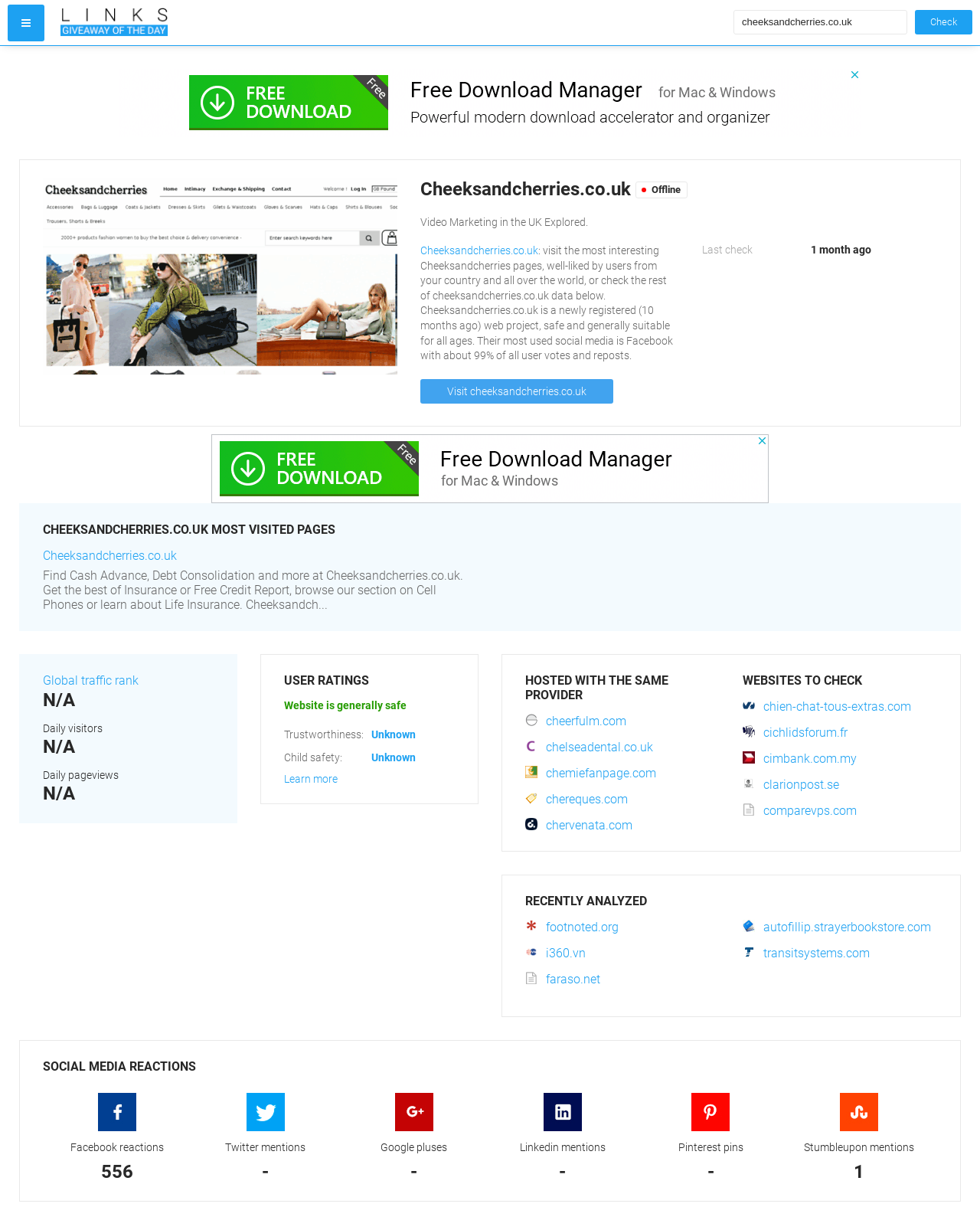Please specify the bounding box coordinates of the element that should be clicked to execute the given instruction: 'Check website status'. Ensure the coordinates are four float numbers between 0 and 1, expressed as [left, top, right, bottom].

[0.934, 0.008, 0.992, 0.029]